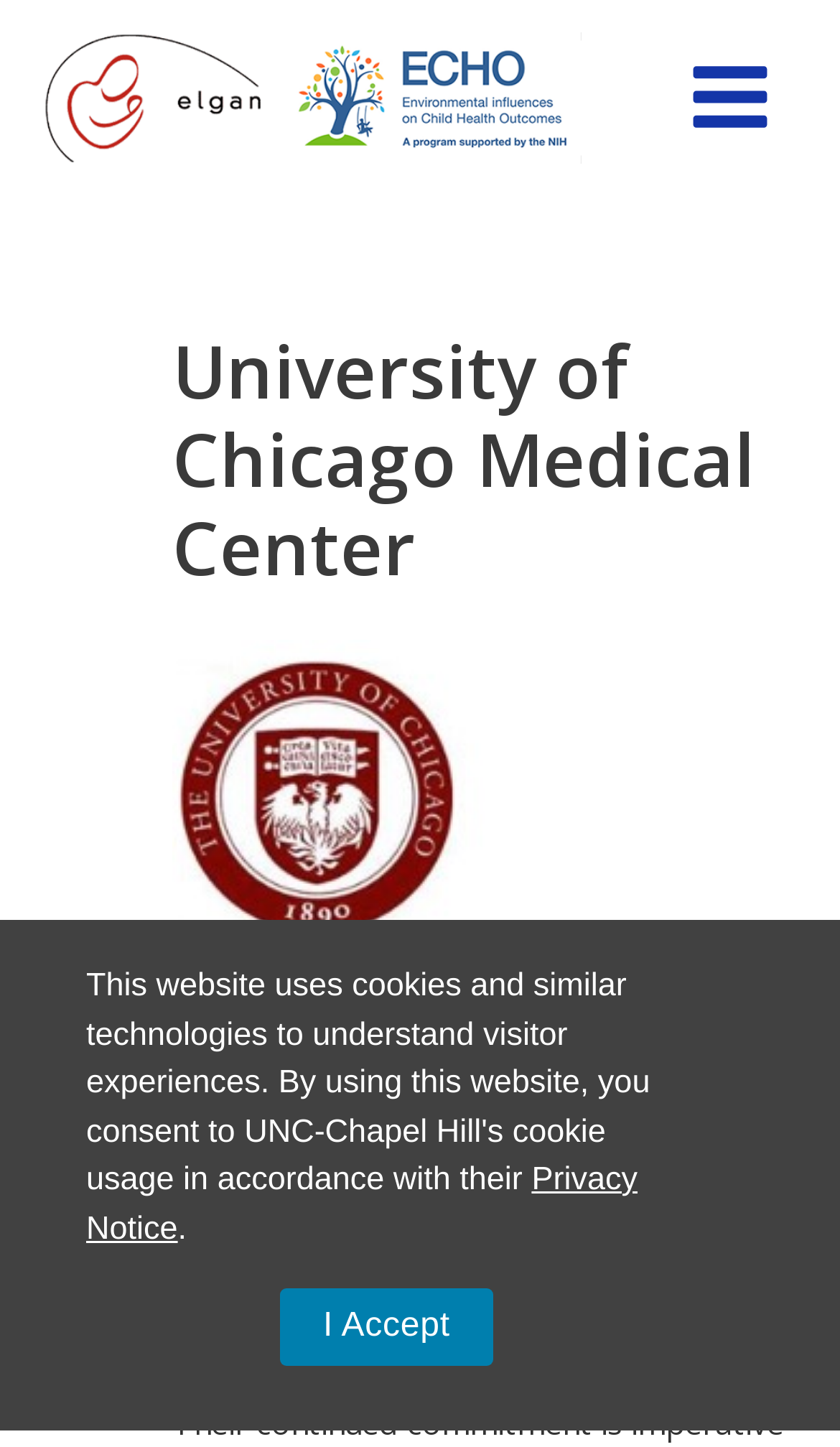Can you give a comprehensive explanation to the question given the content of the image?
What is the purpose of the 'I Accept' button?

I inferred the purpose of the 'I Accept' button by its location within the 'Cookie Notice' dialog and its proximity to the 'Privacy Notice' link, suggesting that it is related to accepting cookies.